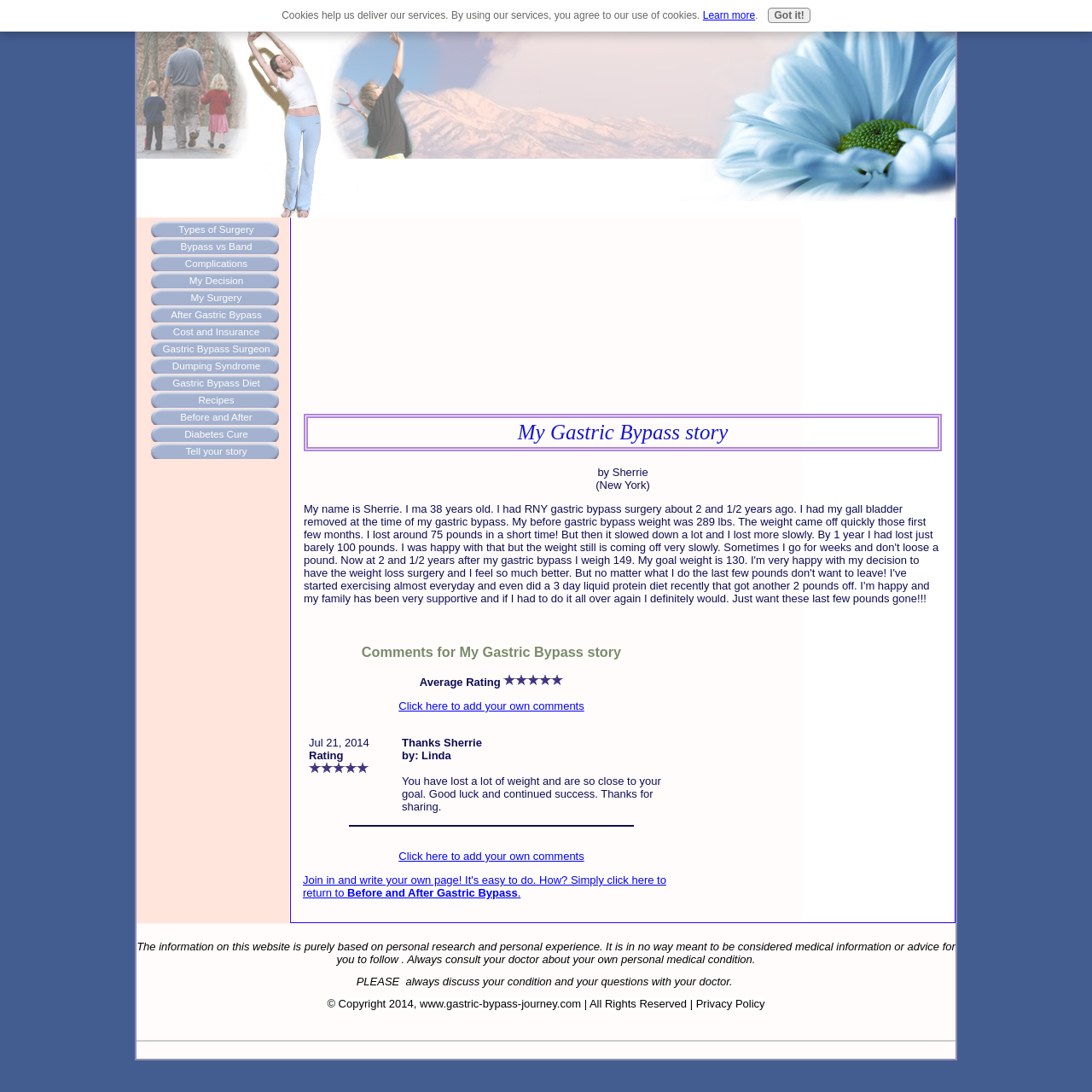Can you provide the bounding box coordinates for the element that should be clicked to implement the instruction: "Click the 'Comments for My Gastric Bypass story' heading"?

[0.277, 0.59, 0.623, 0.604]